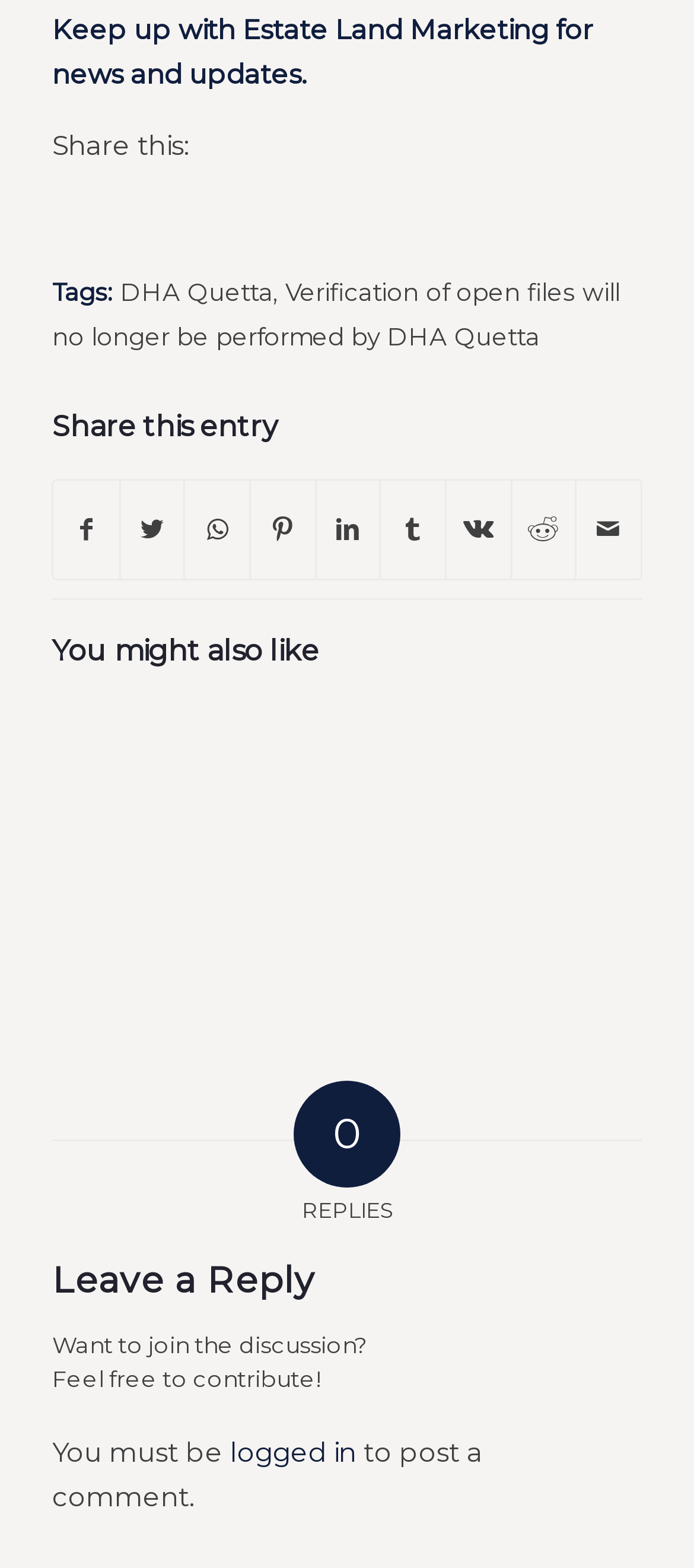What is the name of the estate land marketing company?
Using the image as a reference, give an elaborate response to the question.

The answer can be found in the top section of the webpage, where it says 'Keep up with Estate Land Marketing for news and updates.'